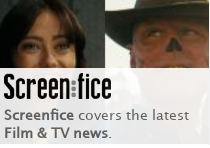What is the focus of the platform?
Please give a detailed answer to the question using the information shown in the image.

The text below the logo emphasizes the platform's focus on delivering timely and relevant updates in the entertainment industry, specifically in the realms of film and television, suggesting that the platform is dedicated to providing news and updates about these topics.